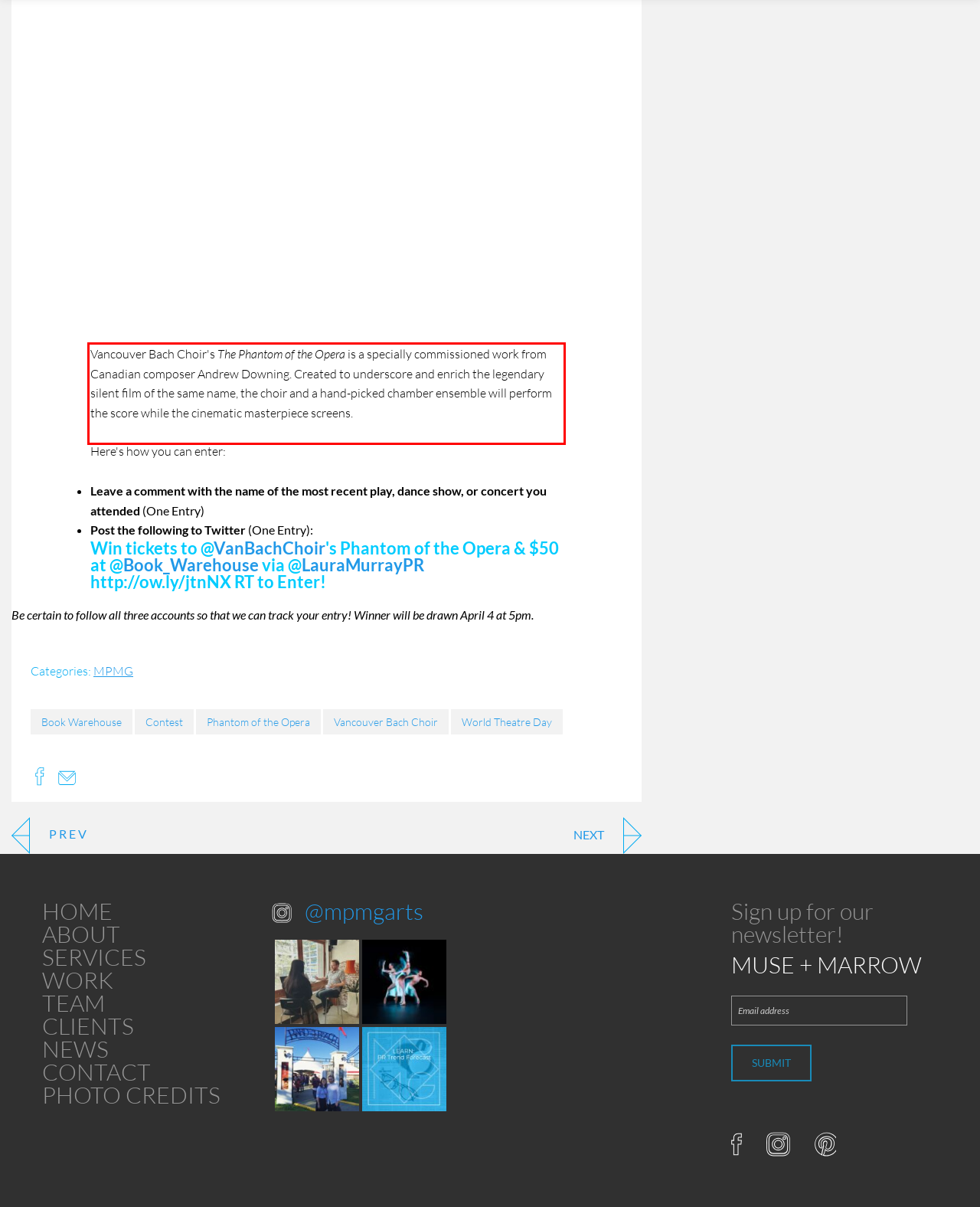Given a screenshot of a webpage containing a red rectangle bounding box, extract and provide the text content found within the red bounding box.

Vancouver Bach Choir's The Phantom of the Opera is a specially commissioned work from Canadian composer Andrew Downing. Created to underscore and enrich the legendary silent film of the same name, the choir and a hand-picked chamber ensemble will perform the score while the cinematic masterpiece screens.